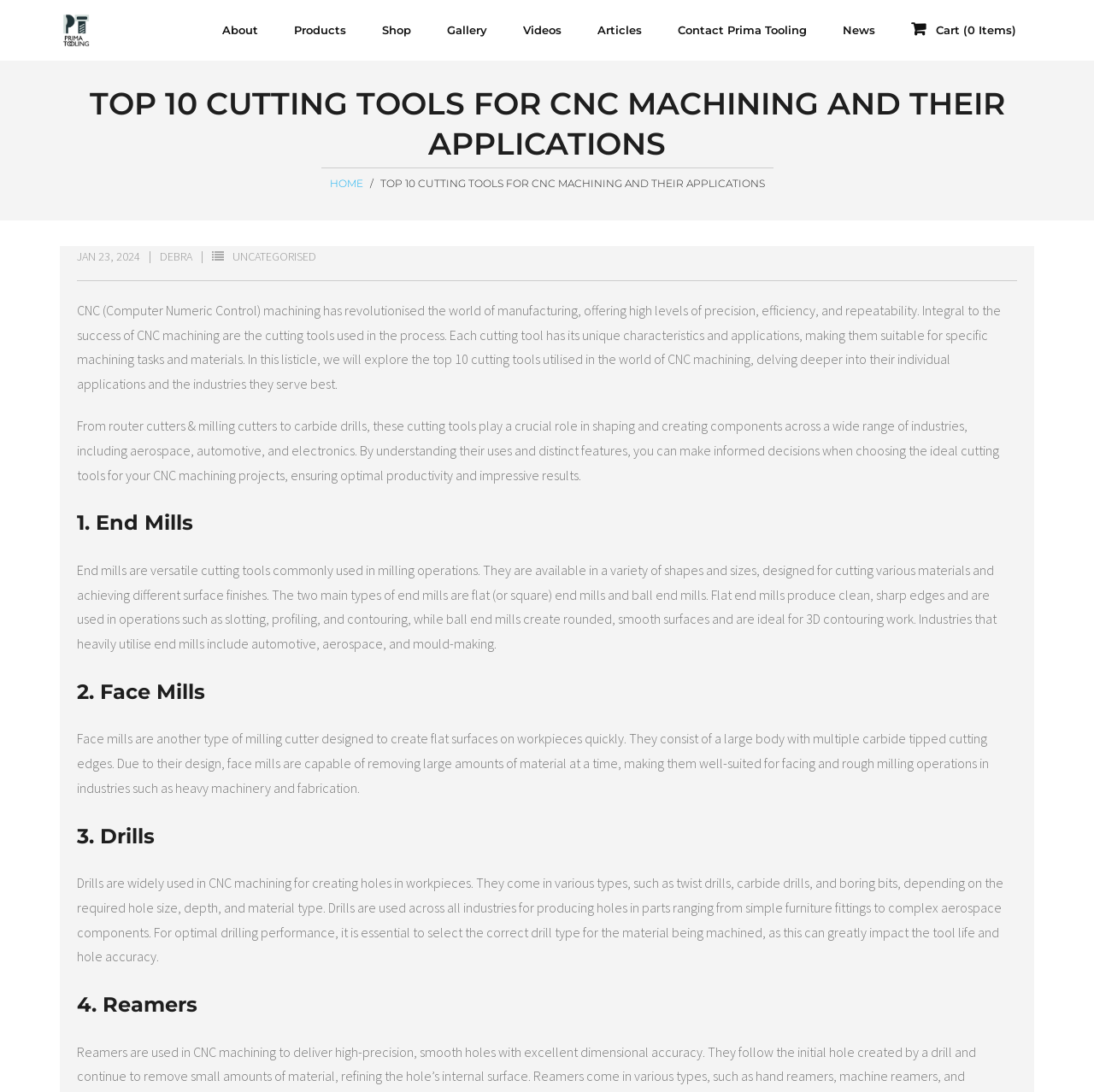Please find the bounding box coordinates of the element that you should click to achieve the following instruction: "Click the 'About' link". The coordinates should be presented as four float numbers between 0 and 1: [left, top, right, bottom].

[0.191, 0.012, 0.248, 0.044]